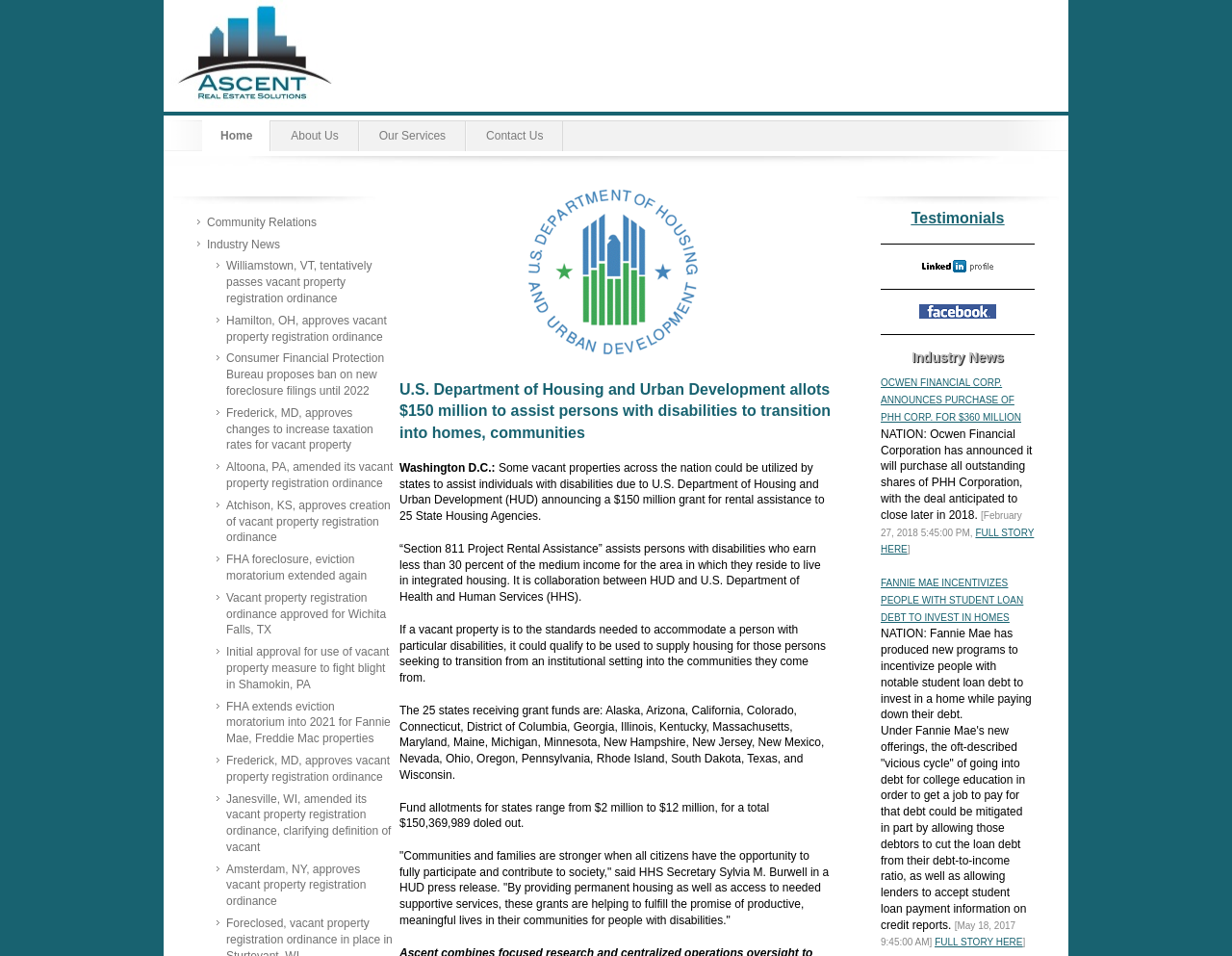Identify the bounding box coordinates of the area that should be clicked in order to complete the given instruction: "Learn more about Vacant Properties, HUD, Ascent Real Estate Solutions". The bounding box coordinates should be four float numbers between 0 and 1, i.e., [left, top, right, bottom].

[0.417, 0.185, 0.583, 0.387]